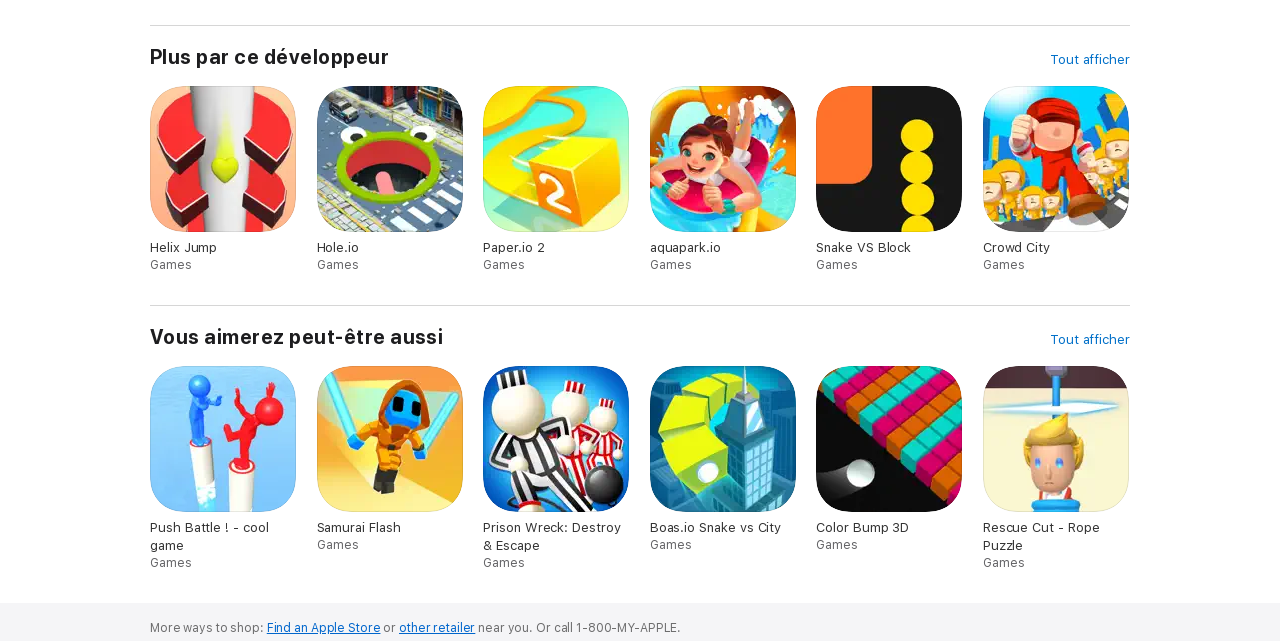Select the bounding box coordinates of the element I need to click to carry out the following instruction: "Check archives for June 2024".

None